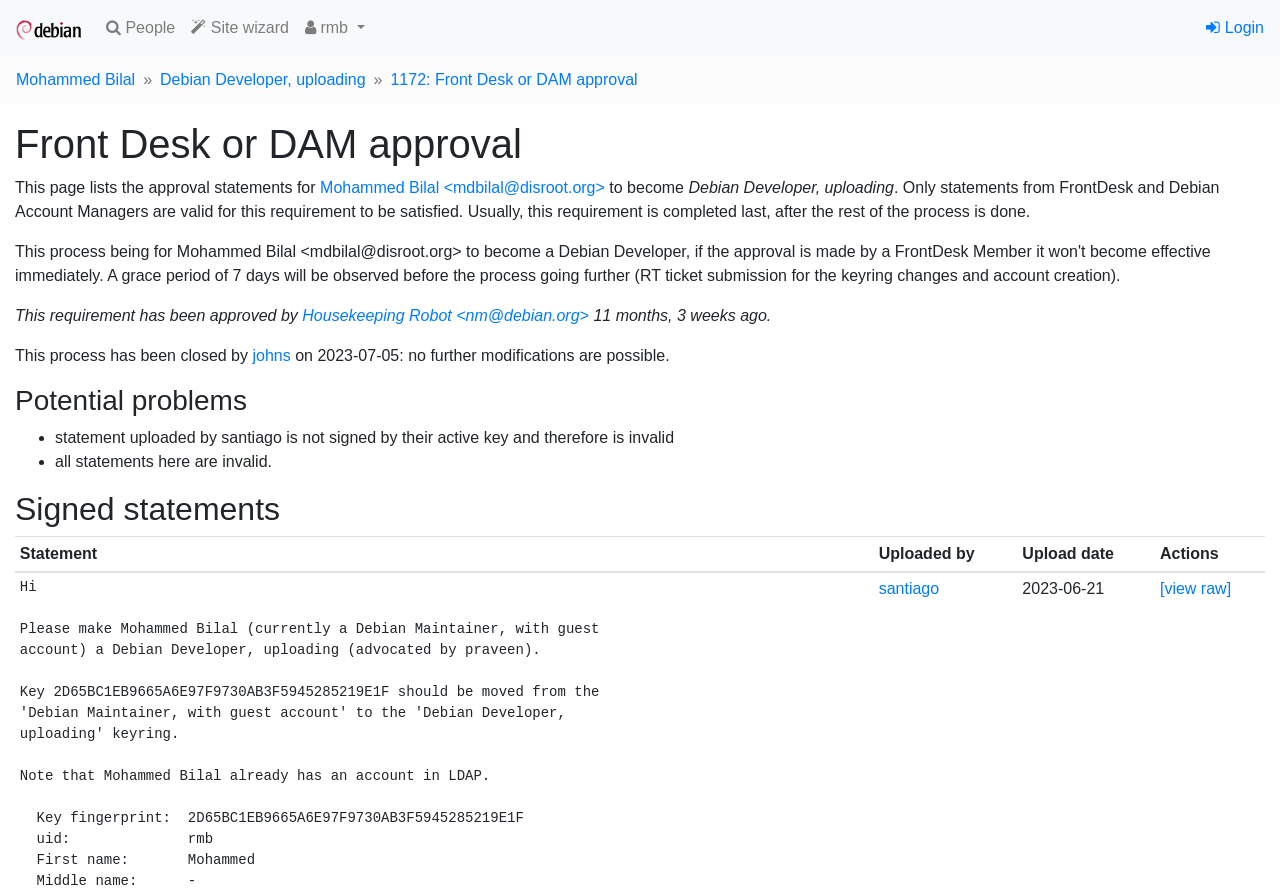What is the date when the process was closed?
Look at the image and respond with a one-word or short-phrase answer.

2023-07-05